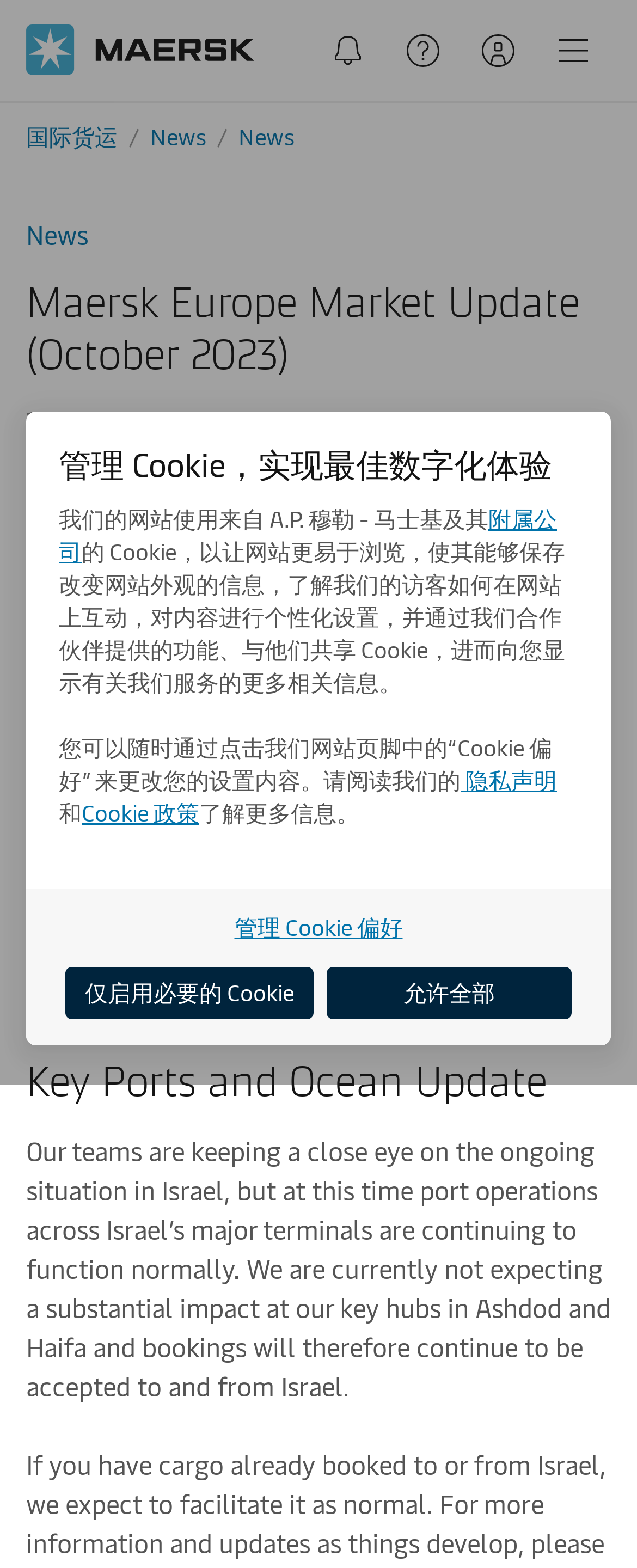What is the topic of the section below the heading?
Based on the image, answer the question with as much detail as possible.

The topic of the section below the heading 'Maersk Europe Market Update (October 2023)' is 'Key Ports and Ocean Update', as indicated by the heading 'Key Ports and Ocean Update'.